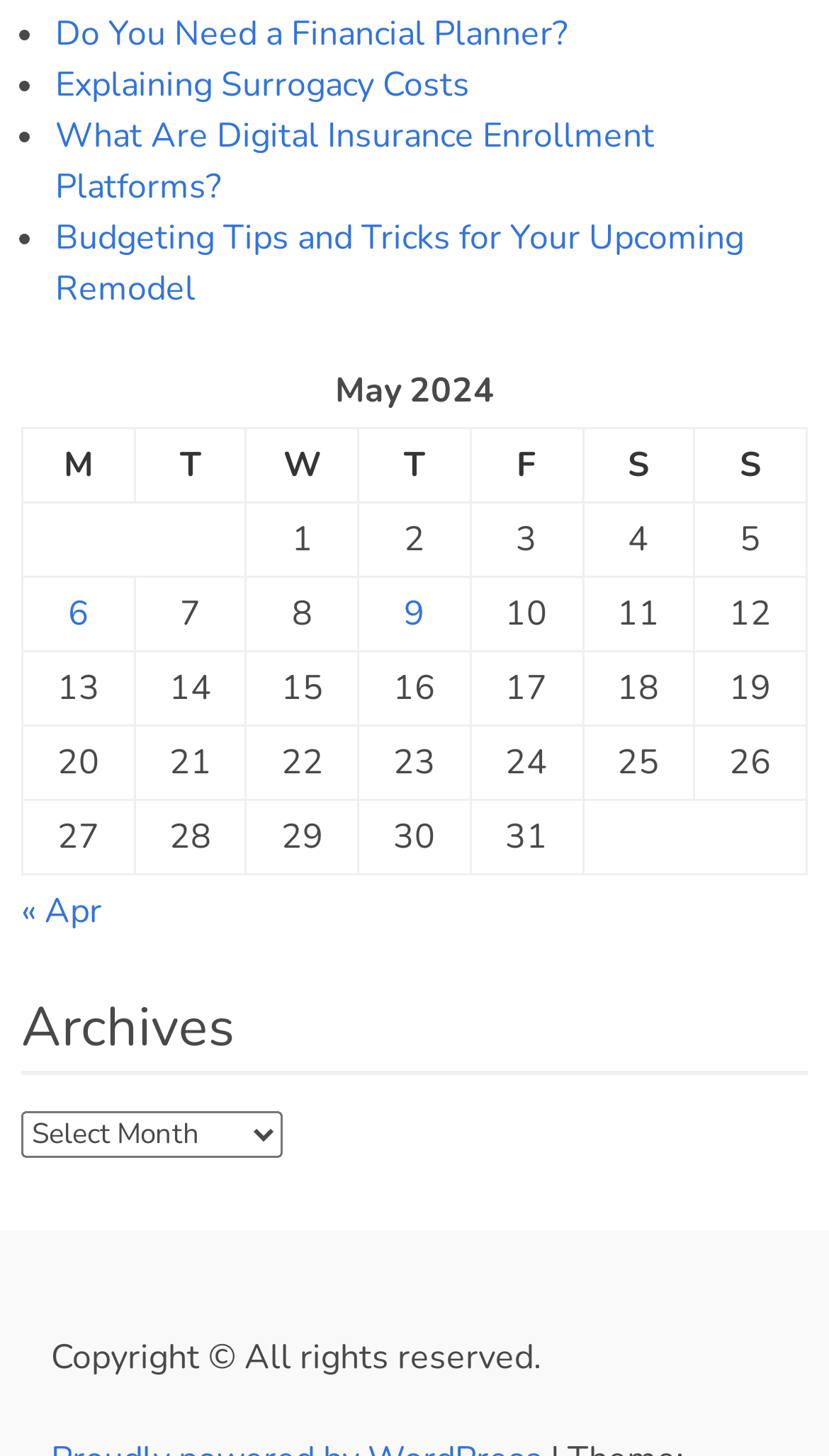Extract the bounding box coordinates for the UI element described by the text: "228-1122". The coordinates should be in the form of [left, top, right, bottom] with values between 0 and 1.

None